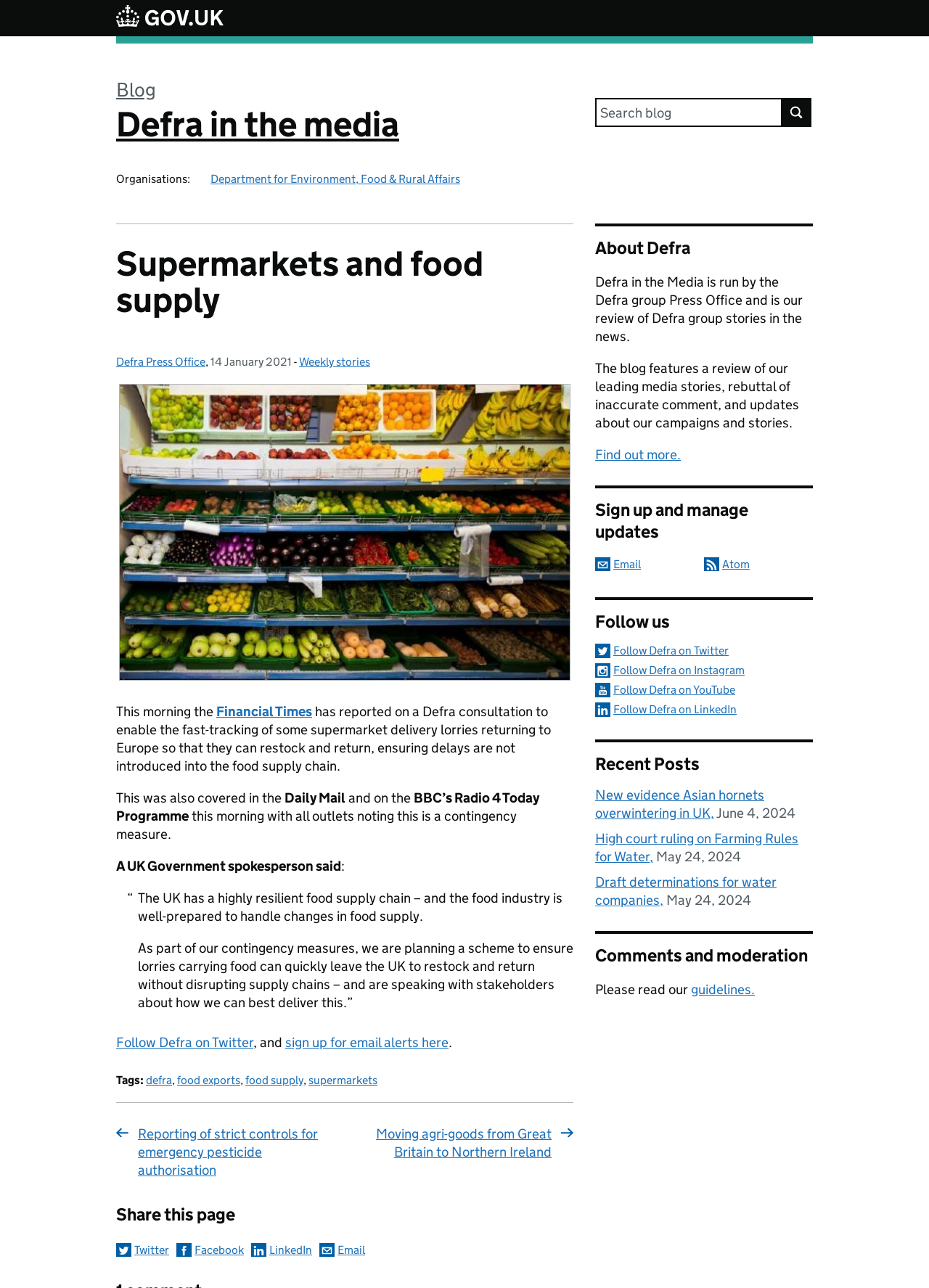Give a succinct answer to this question in a single word or phrase: 
What is the name of the social media platform mentioned in the webpage?

Twitter